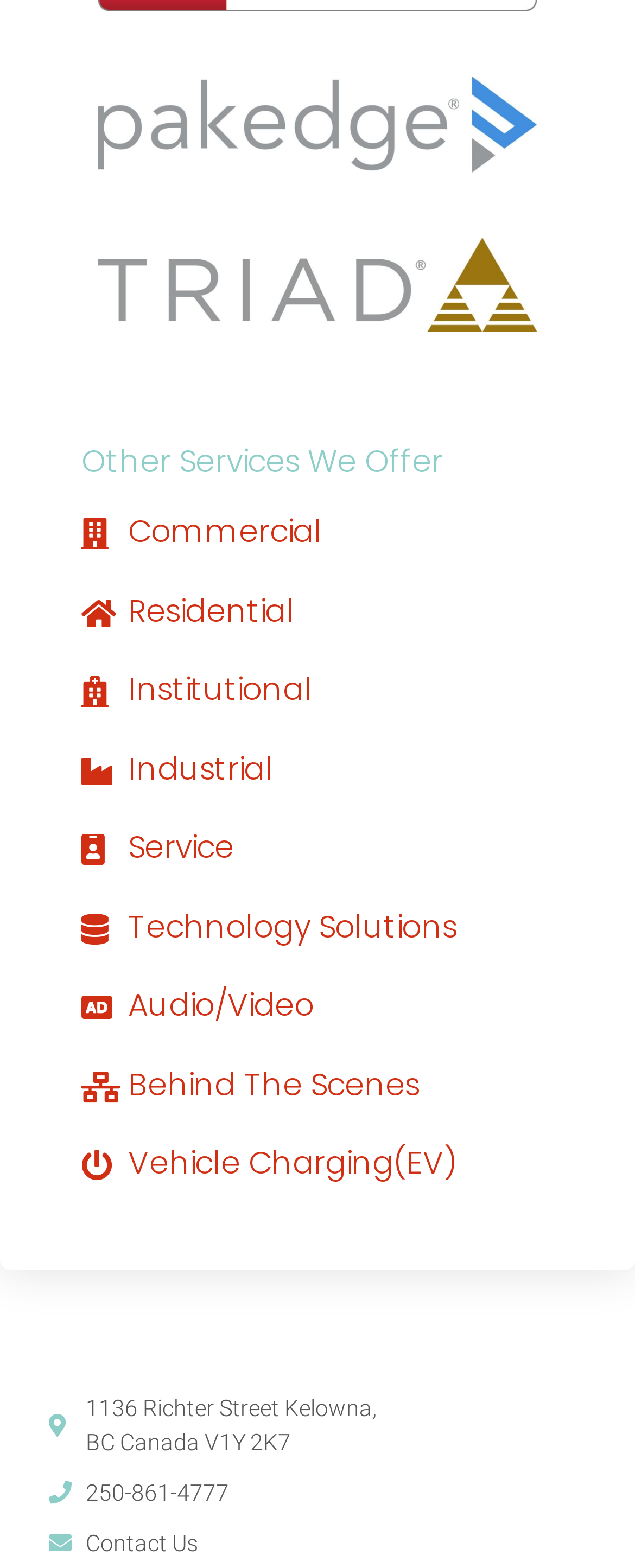Please specify the bounding box coordinates of the clickable section necessary to execute the following command: "Click on Commercial".

[0.128, 0.325, 0.872, 0.355]